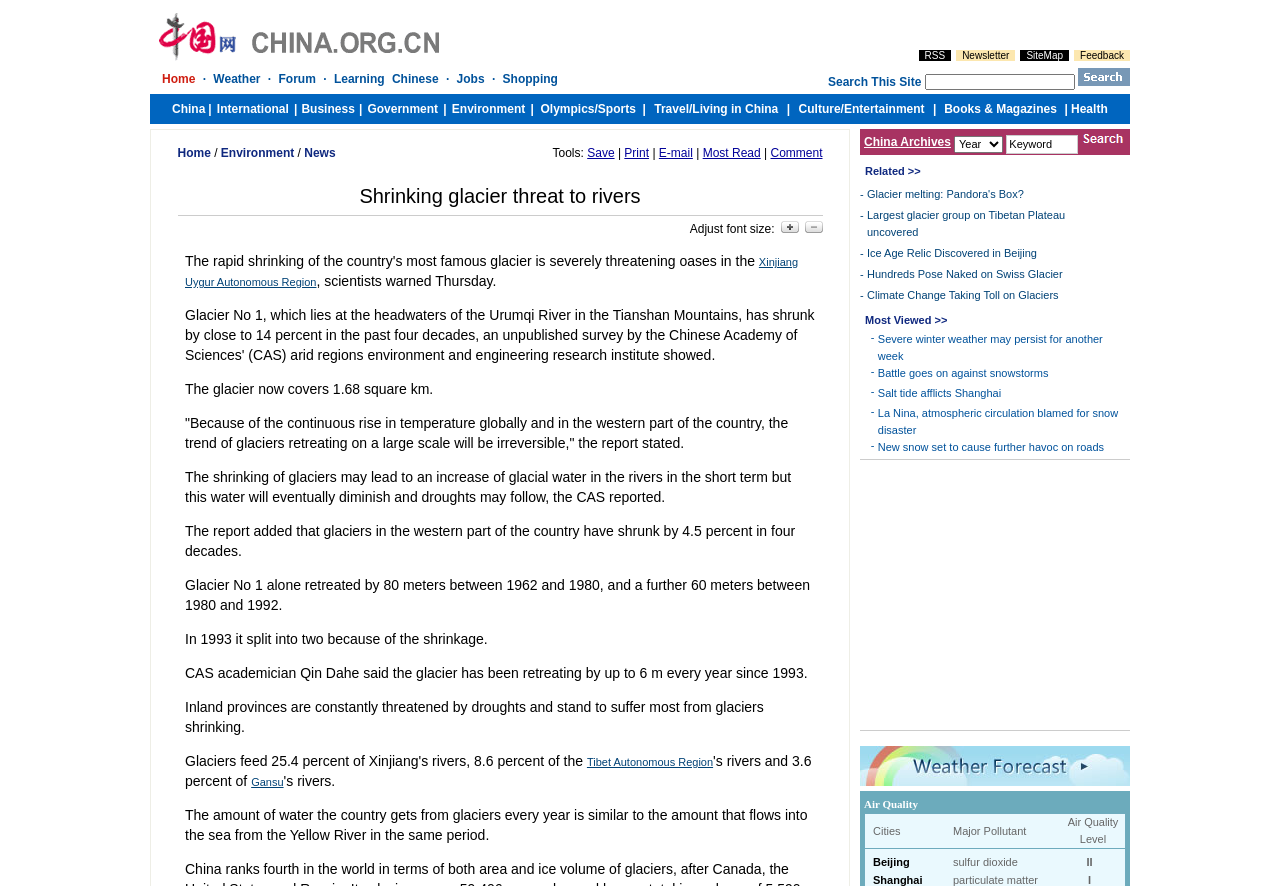Answer the question below with a single word or a brief phrase: 
What is the title of the news article on this webpage?

Shrinking glacier threat to rivers